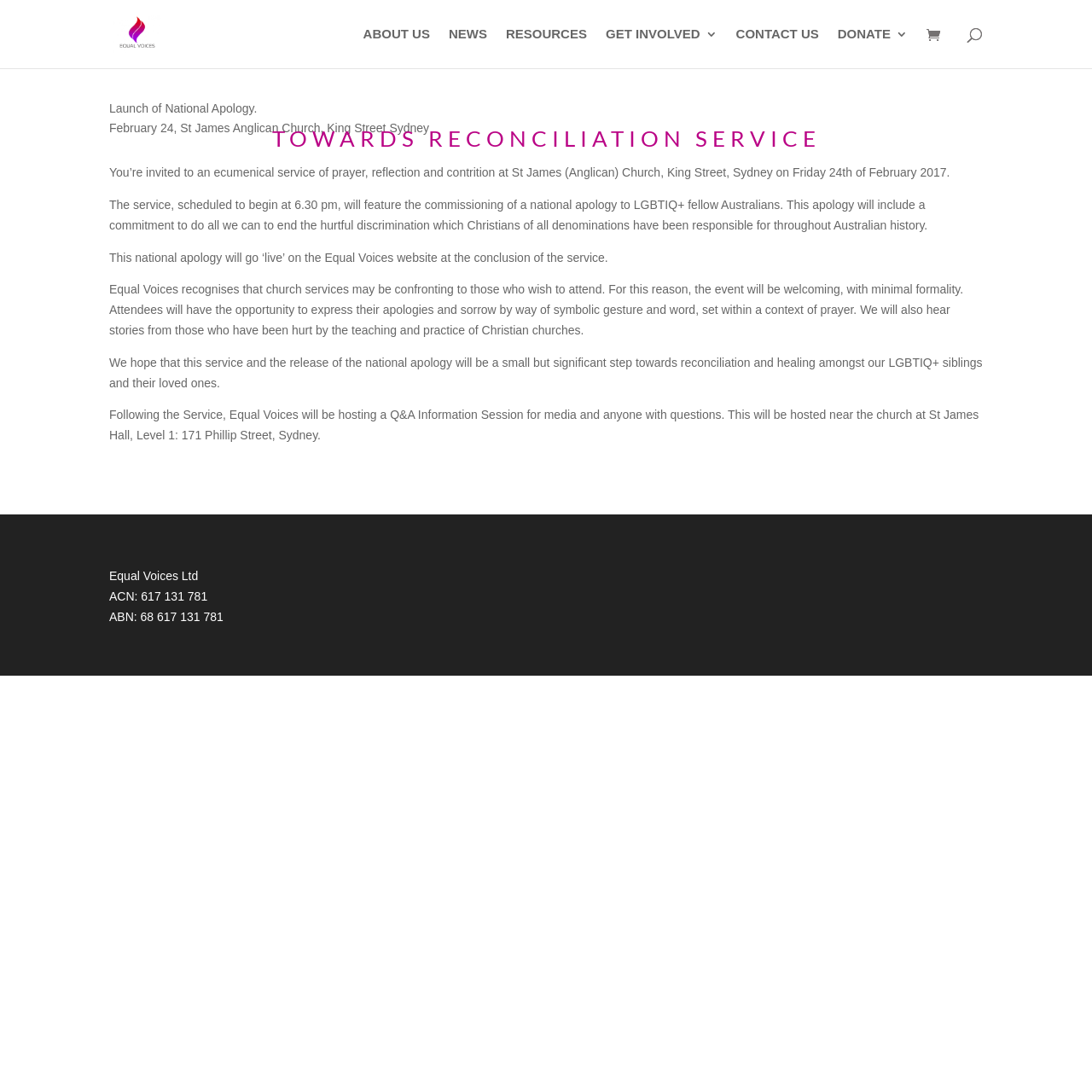Where will the Q&A Information Session be held?
Deliver a detailed and extensive answer to the question.

The Q&A Information Session will be held at St James Hall, Level 1: 171 Phillip Street, Sydney. This is mentioned in the text on the webpage, which says 'Following the Service, Equal Voices will be hosting a Q&A Information Session for media and anyone with questions. This will be hosted near the church at St James Hall, Level 1: 171 Phillip Street, Sydney.'